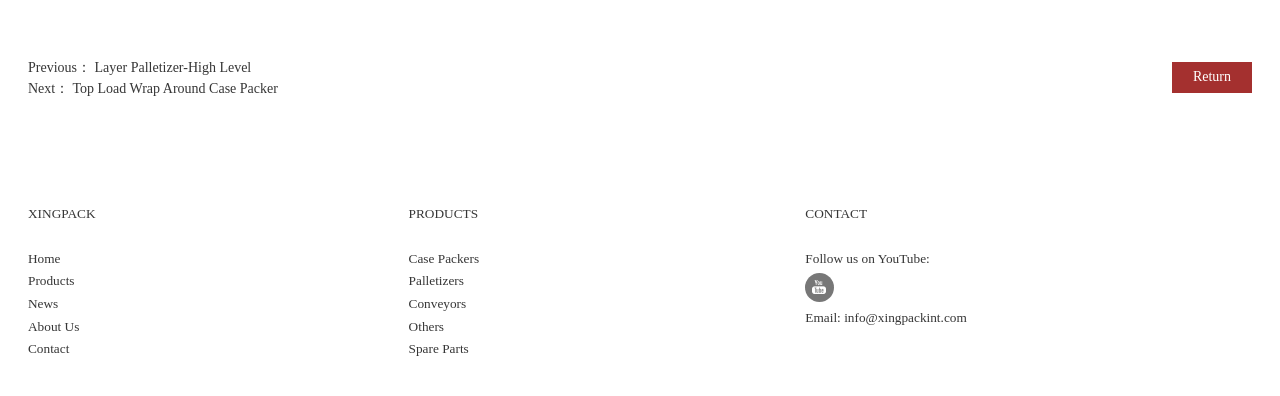Please specify the bounding box coordinates of the element that should be clicked to execute the given instruction: 'learn about case packers'. Ensure the coordinates are four float numbers between 0 and 1, expressed as [left, top, right, bottom].

[0.319, 0.633, 0.374, 0.671]